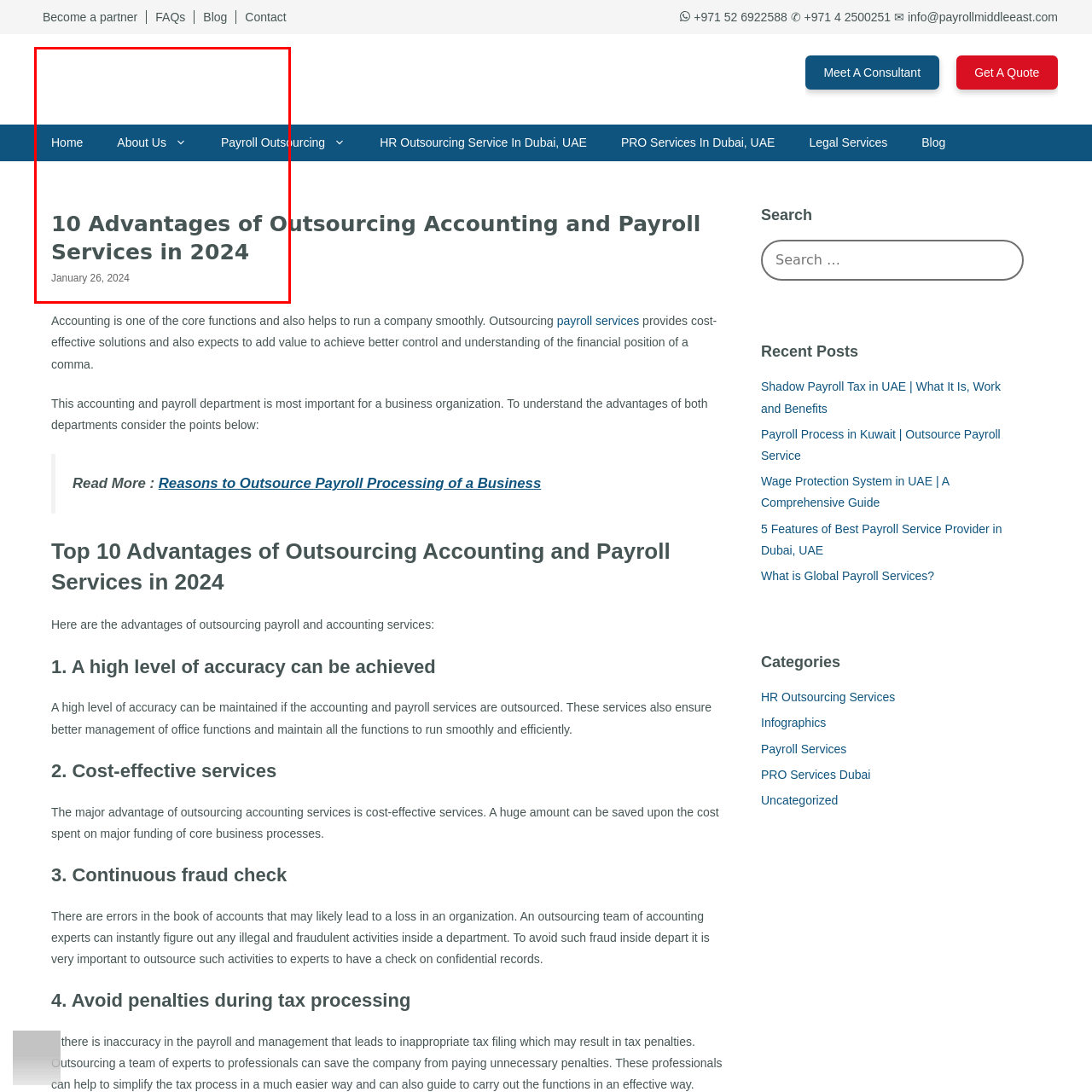Give an in-depth description of the image highlighted with the red boundary.

The image features the heading "10 Advantages of Outsourcing Accounting and Payroll Services in 2024," prominently positioned at the top of the webpage. Below the heading, the date is displayed as January 26, 2024, indicating the article's publication date. This section serves as an introductory banner for an article that outlines key benefits associated with outsourcing accounting and payroll functions. The overall layout suggests a professional setting aimed at businesses considering these services for enhanced operational efficiency and cost-effectiveness.